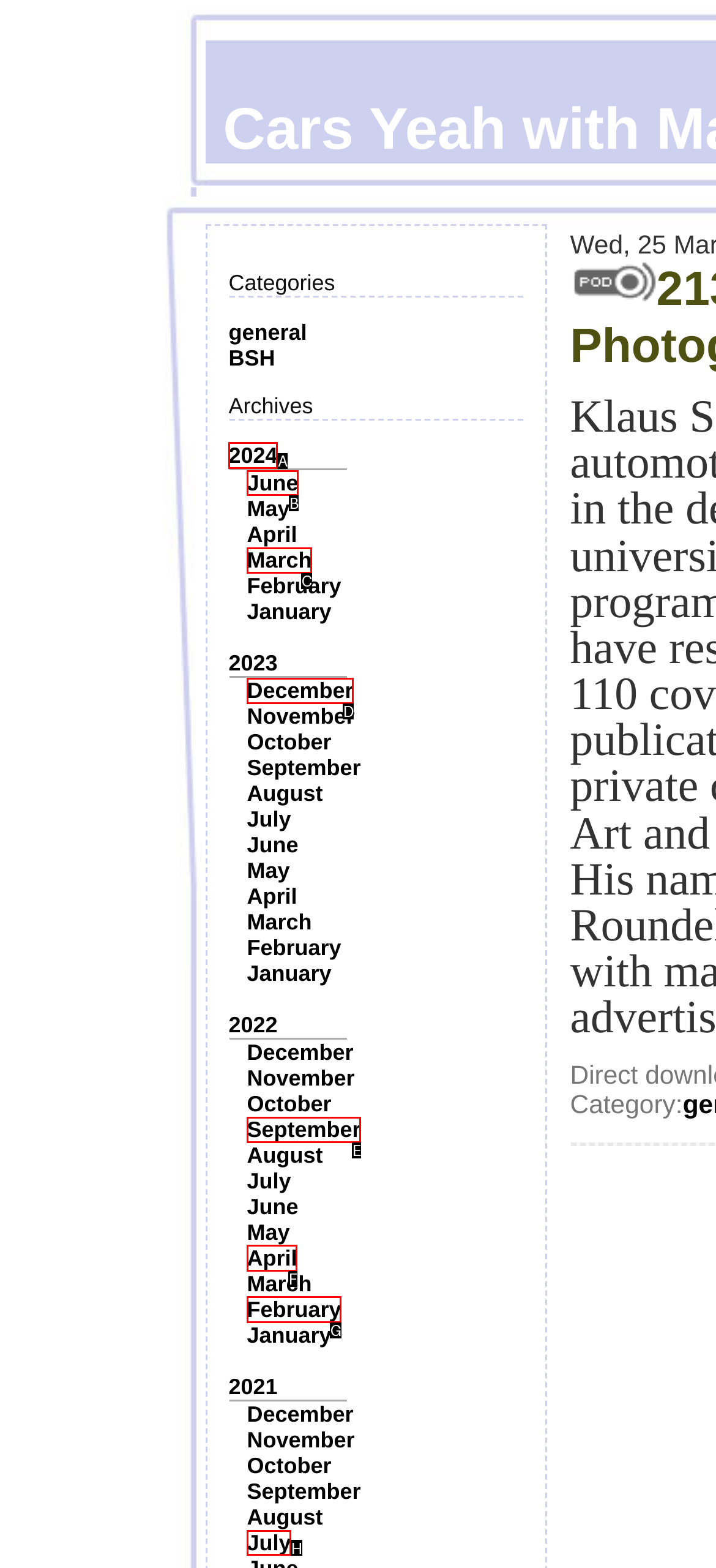Identify the letter of the option to click in order to Browse posts from June. Answer with the letter directly.

B